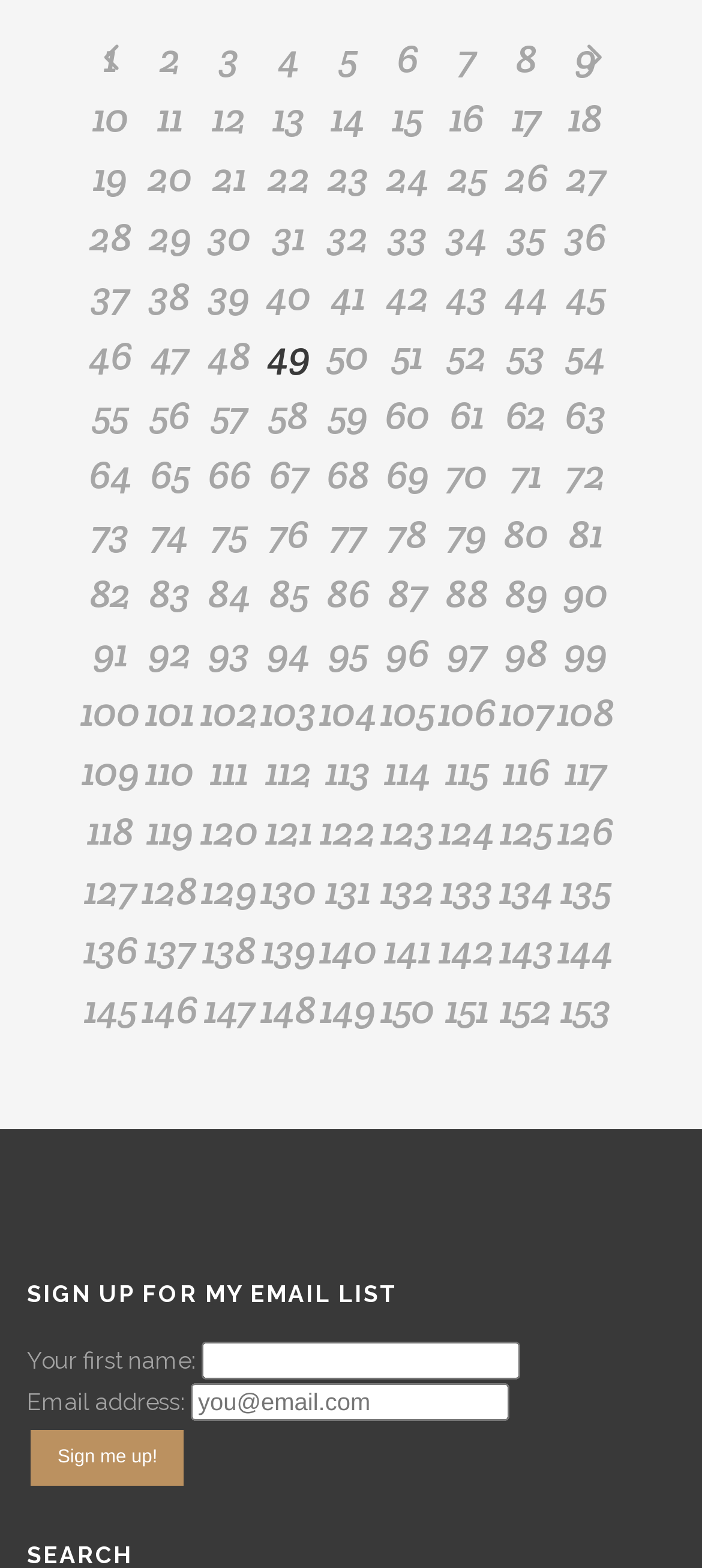Could you provide the bounding box coordinates for the portion of the screen to click to complete this instruction: "click link 1"?

[0.115, 0.018, 0.2, 0.056]